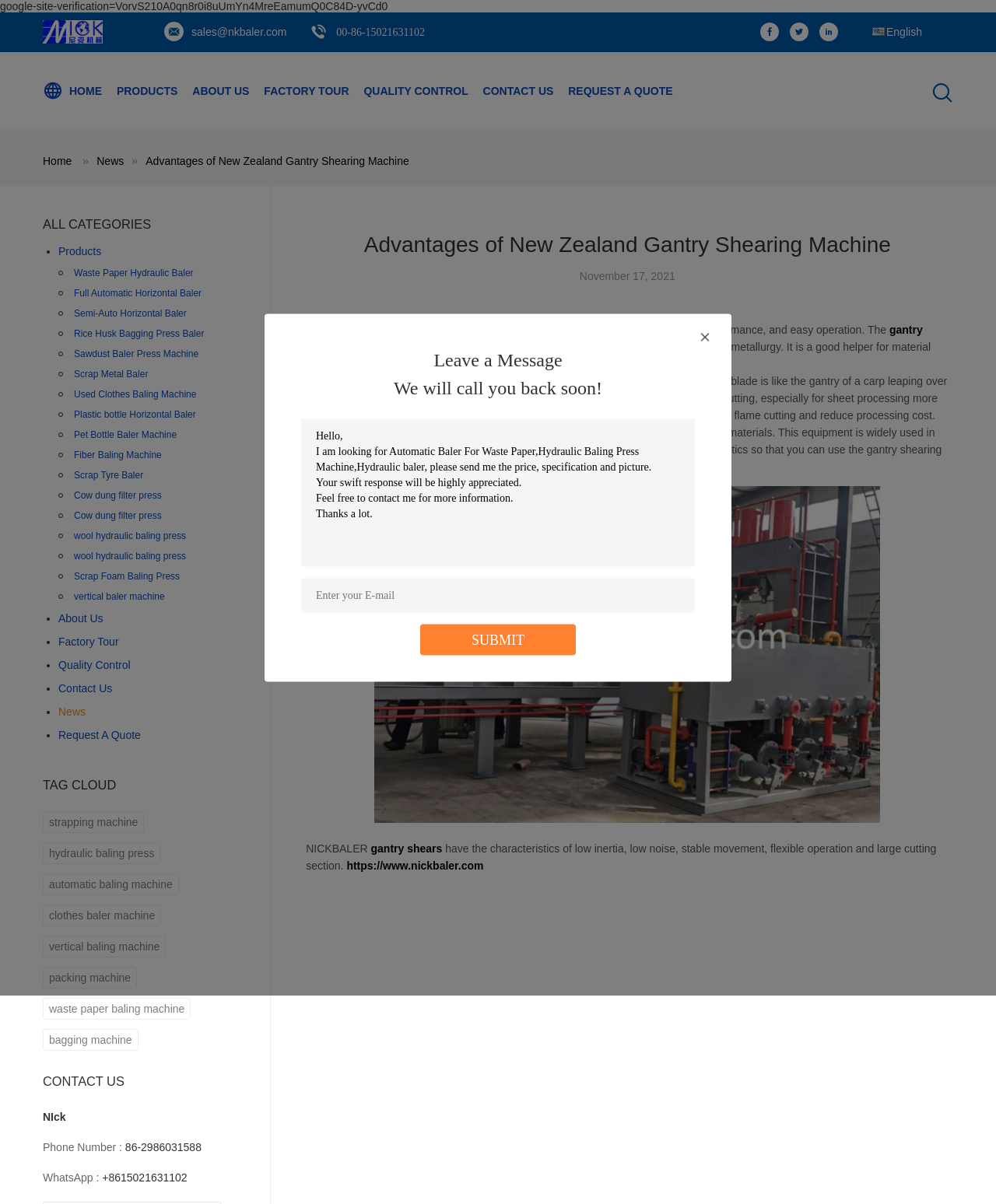Highlight the bounding box coordinates of the element that should be clicked to carry out the following instruction: "Enter your email address". The coordinates must be given as four float numbers ranging from 0 to 1, i.e., [left, top, right, bottom].

[0.302, 0.48, 0.698, 0.509]